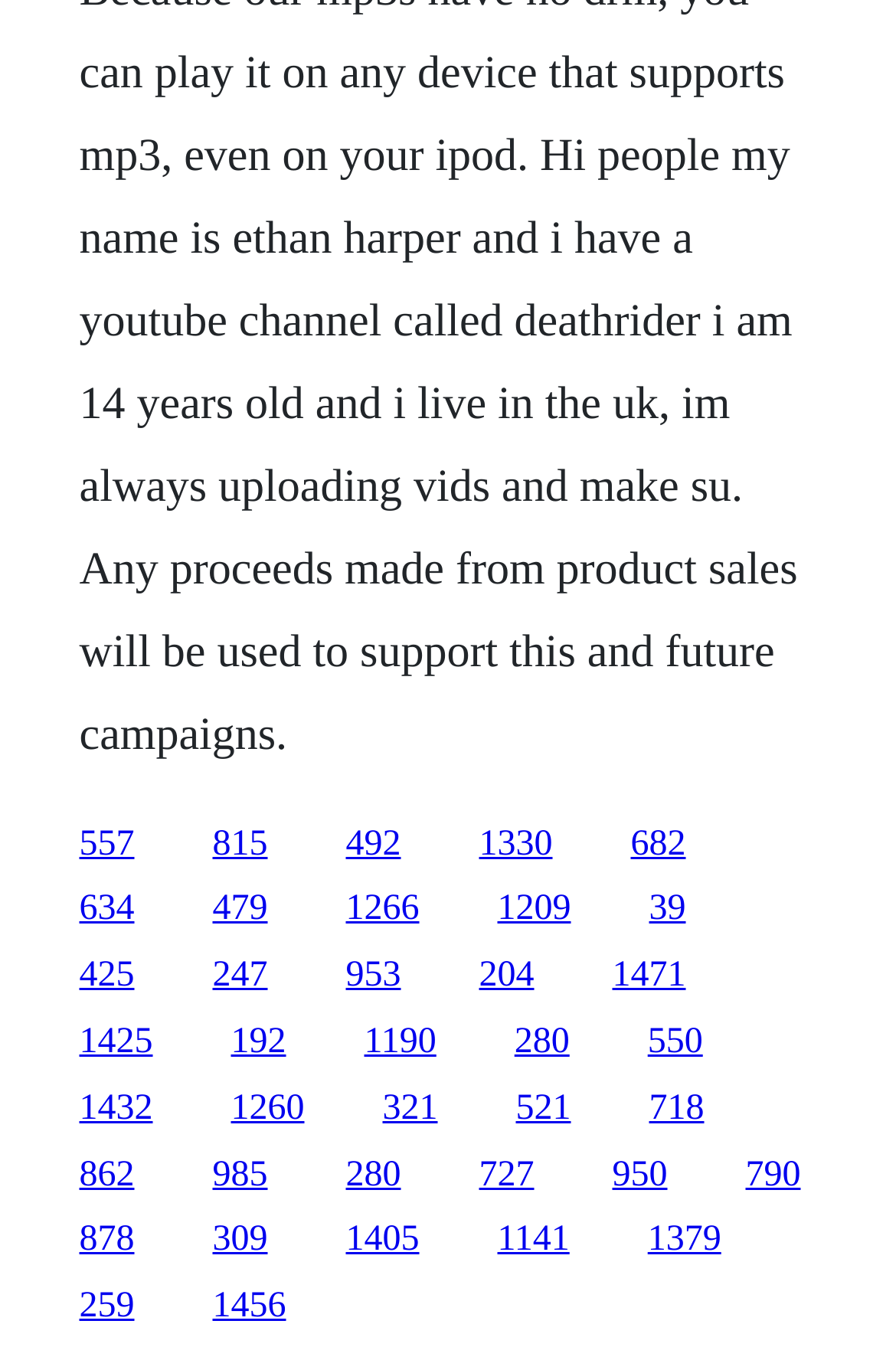Please give a succinct answer using a single word or phrase:
How many links have a width greater than 0.1?

20